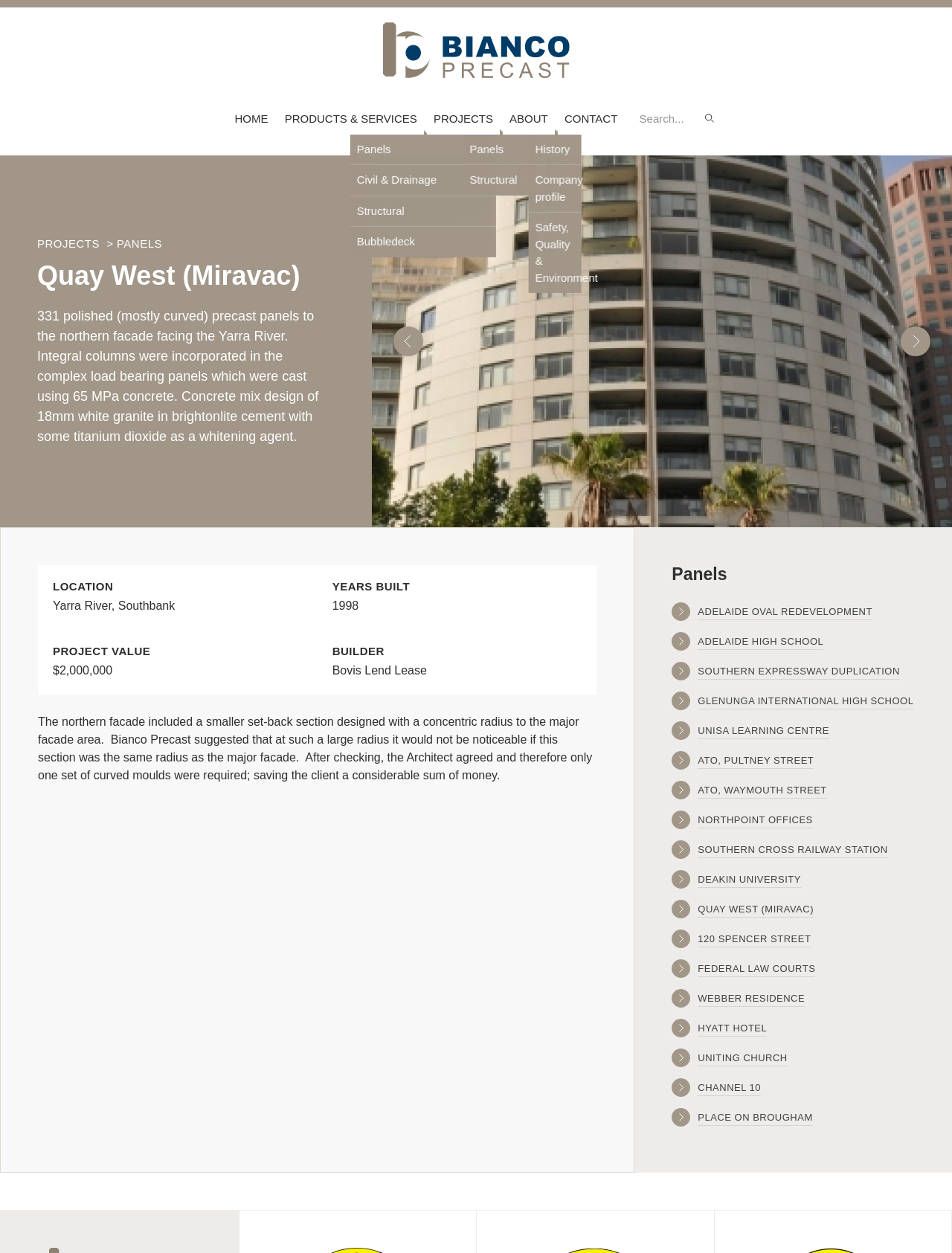Give a succinct answer to this question in a single word or phrase: 
What is the location of the project?

Yarra River, Southbank